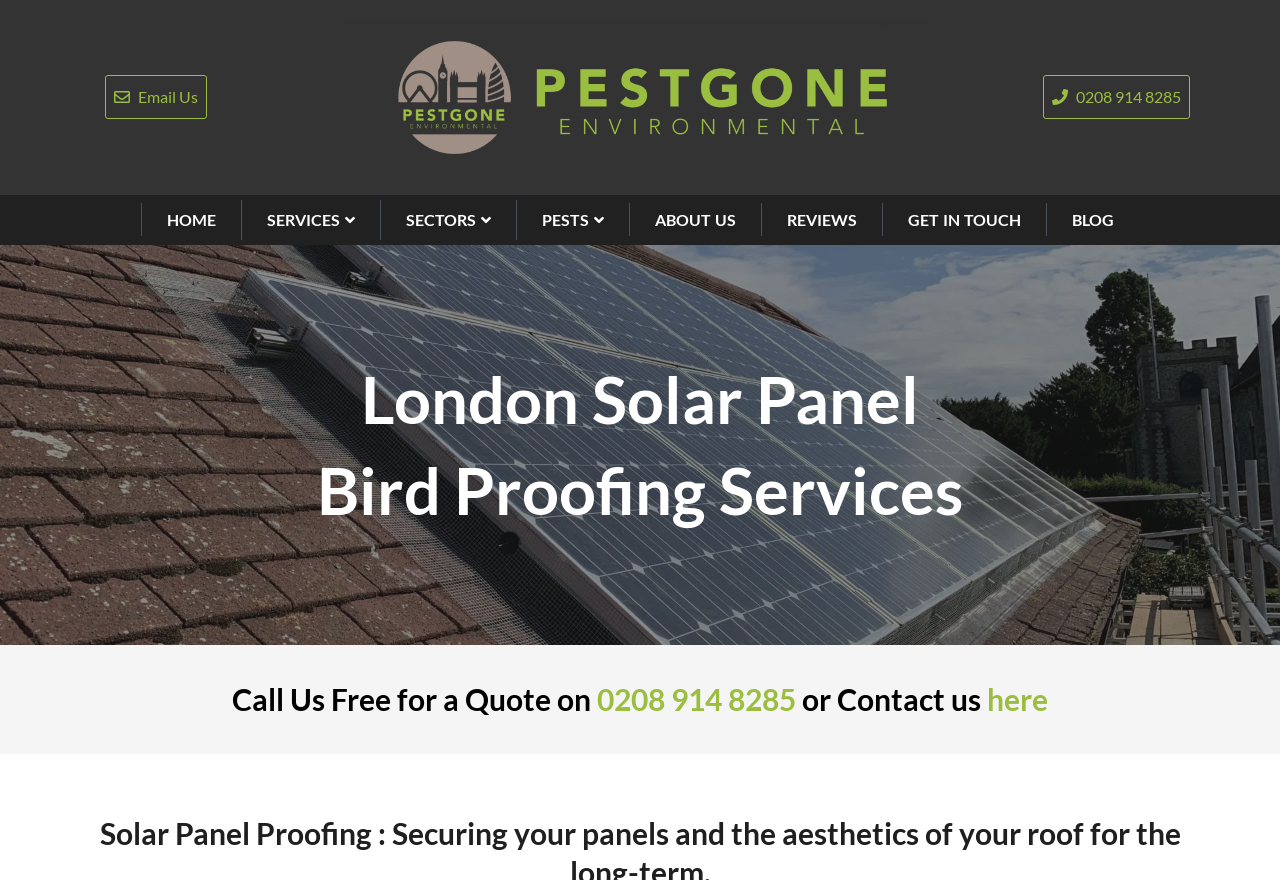Please determine the bounding box coordinates of the element to click on in order to accomplish the following task: "Visit the 'HOME' page". Ensure the coordinates are four float numbers ranging from 0 to 1, i.e., [left, top, right, bottom].

[0.13, 0.239, 0.169, 0.26]